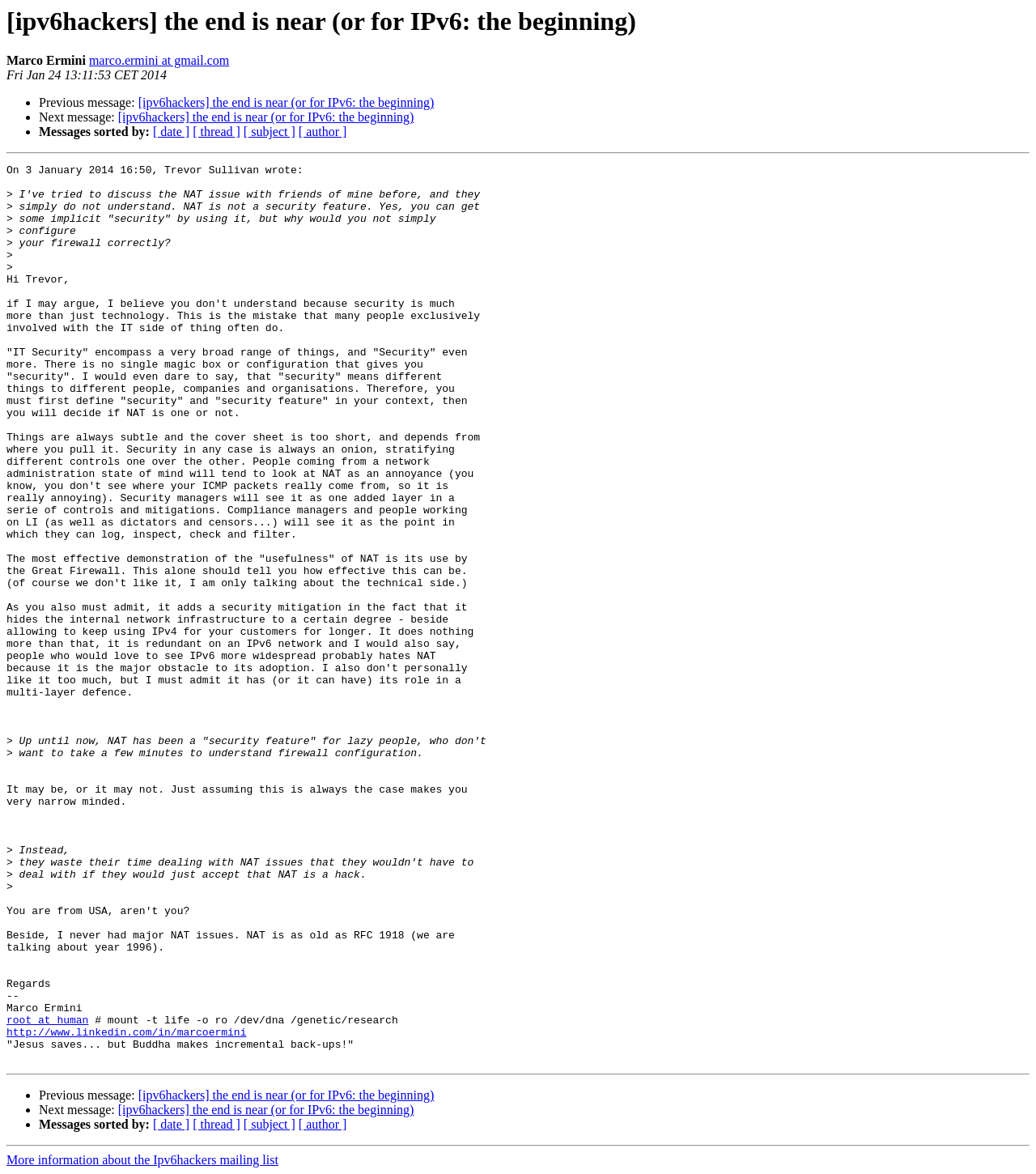Please answer the following question using a single word or phrase: 
What is the email address of Marco Ermini?

marco.ermini at gmail.com